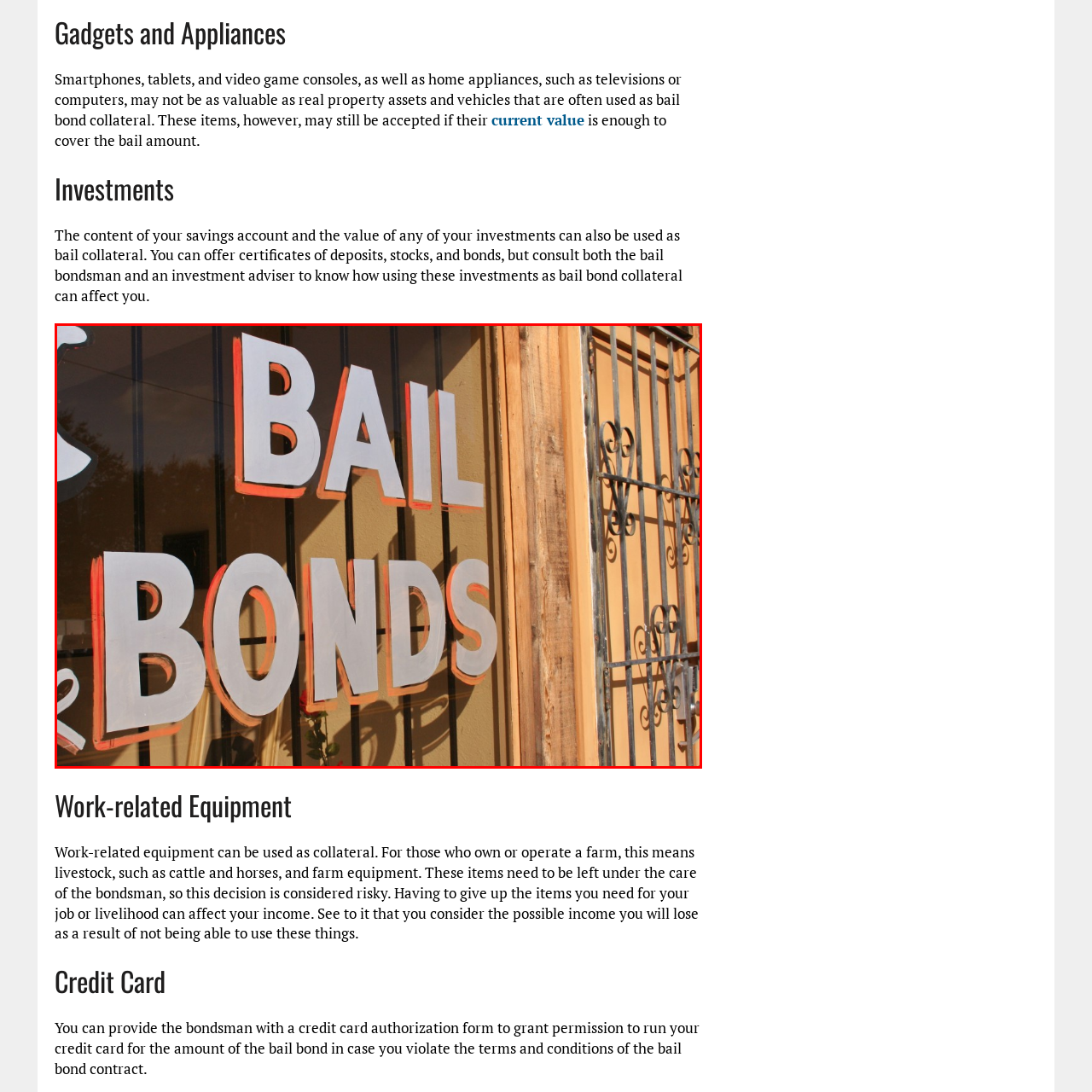What industry does the business in the image belong to?
Focus on the red-bounded area of the image and reply with one word or a short phrase.

Bail bond industry